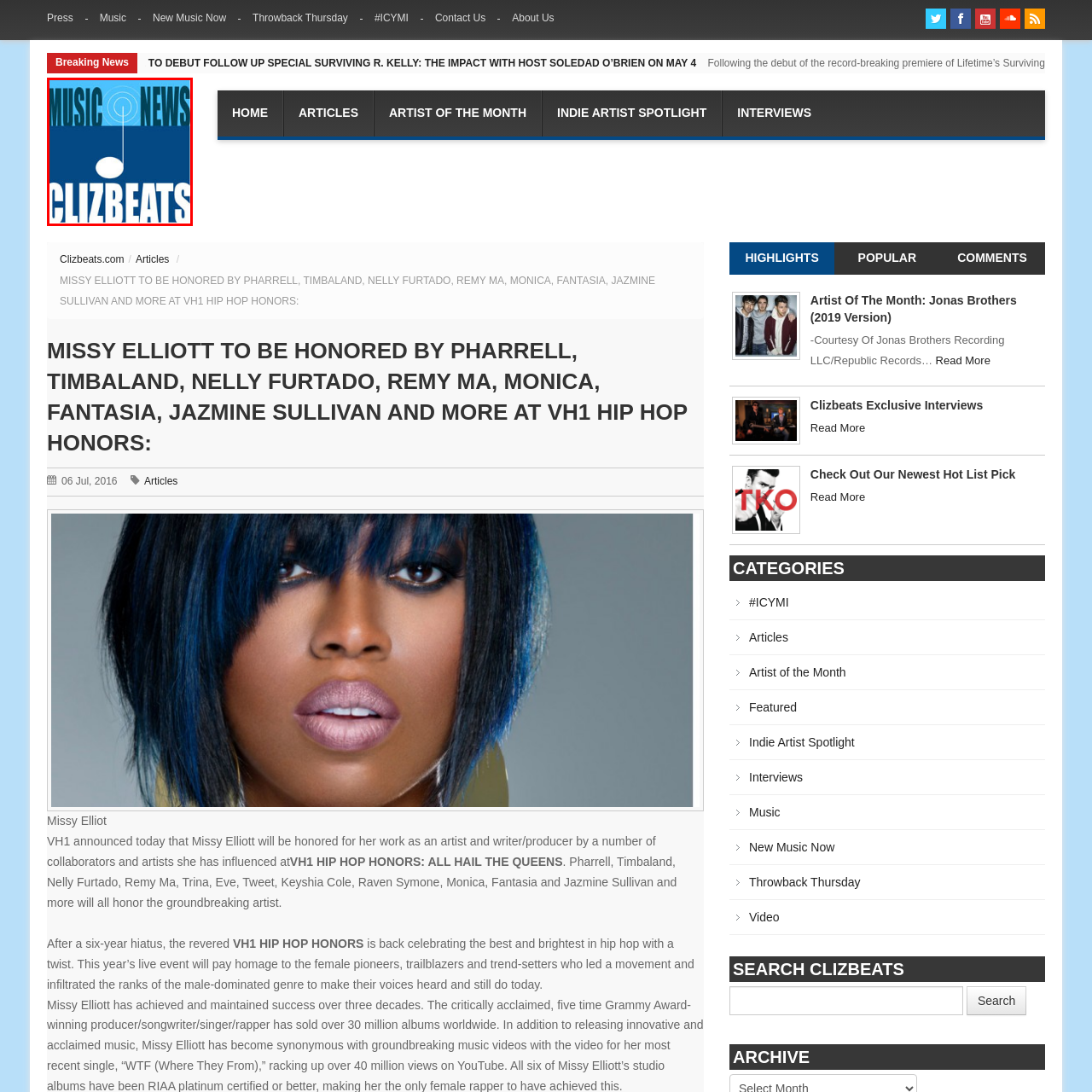What symbolizes the site's focus on the music industry?  
Please examine the image enclosed within the red bounding box and provide a thorough answer based on what you observe in the image.

The name 'CLIZBEATS' is set against a contrasting dark blue background, featuring a musical note graphic that symbolizes the site's focus on the music industry, indicating the platform's dedication to music-related content.